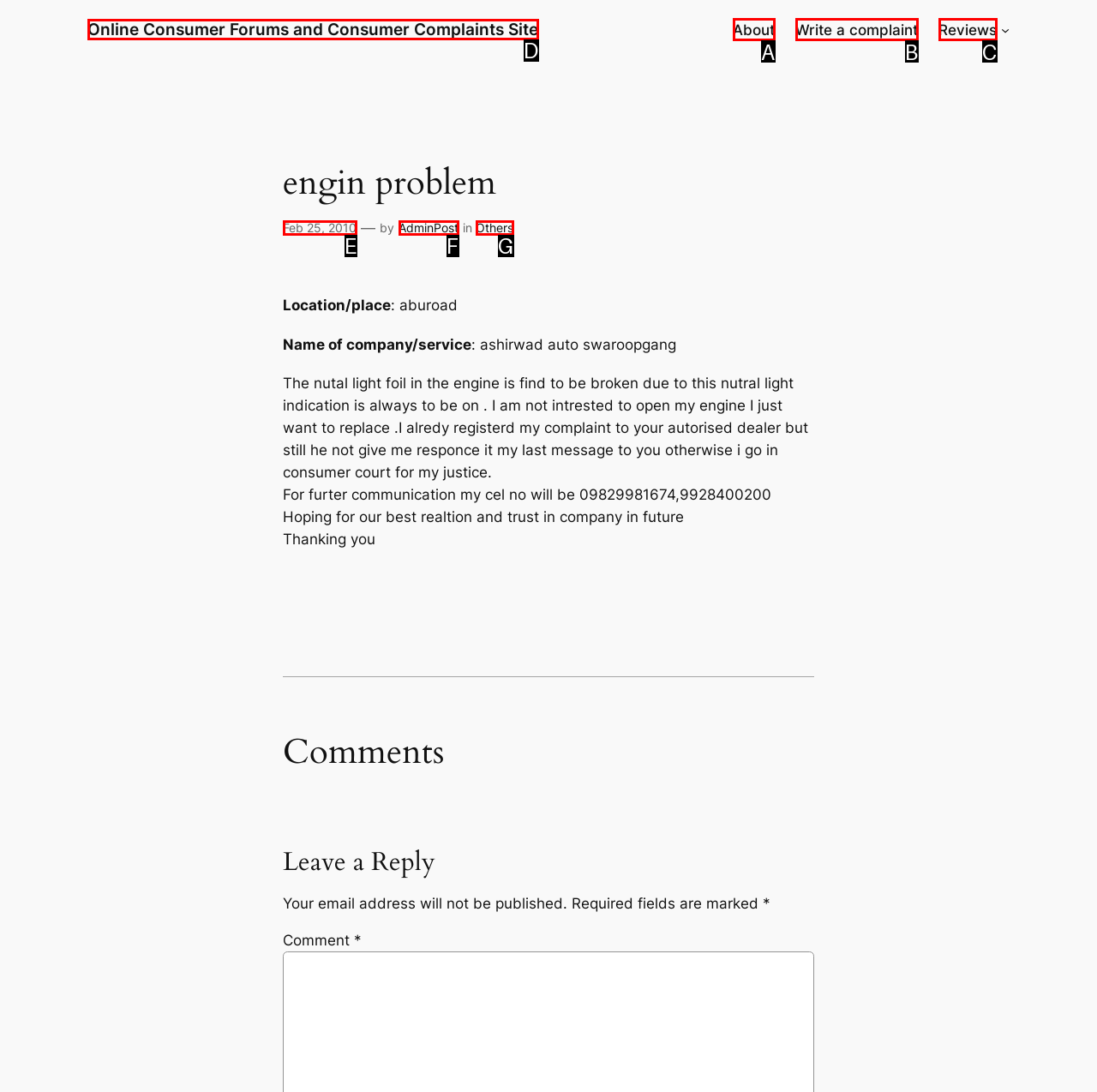Based on the description: Feb 25, 2010, identify the matching HTML element. Reply with the letter of the correct option directly.

E